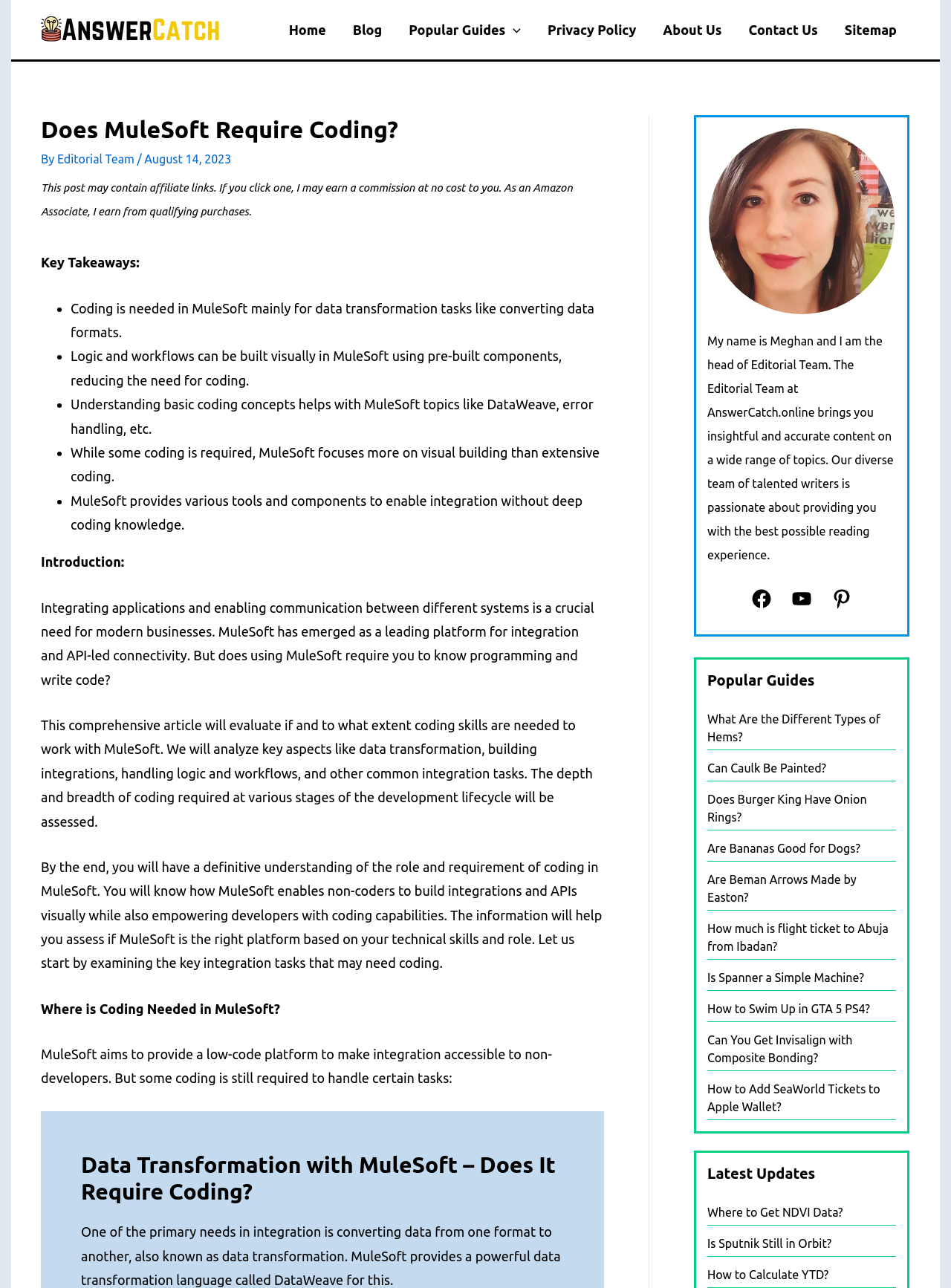Determine the main heading text of the webpage.

Does MuleSoft Require Coding?